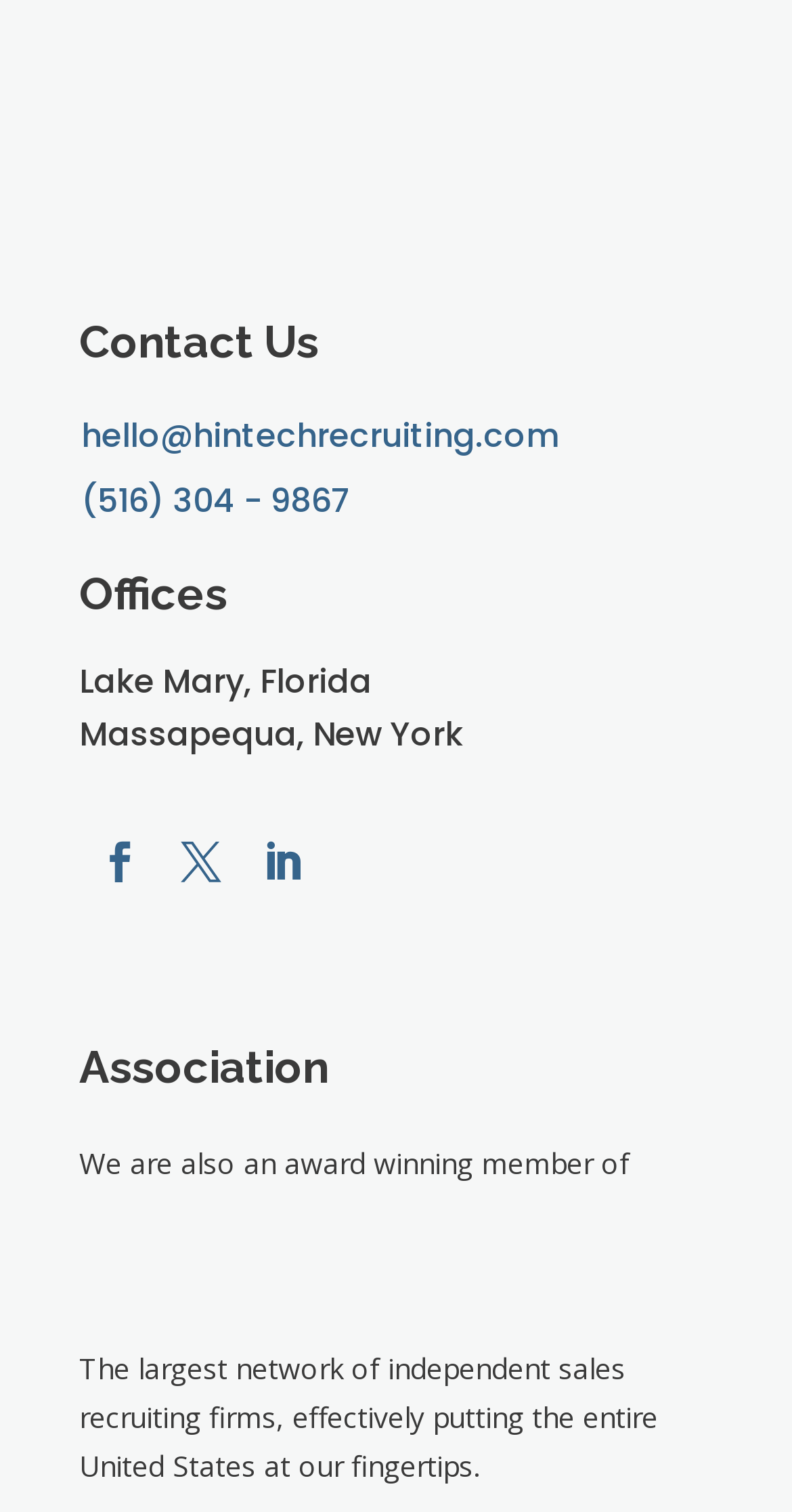How many offices are listed?
Based on the screenshot, answer the question with a single word or phrase.

2